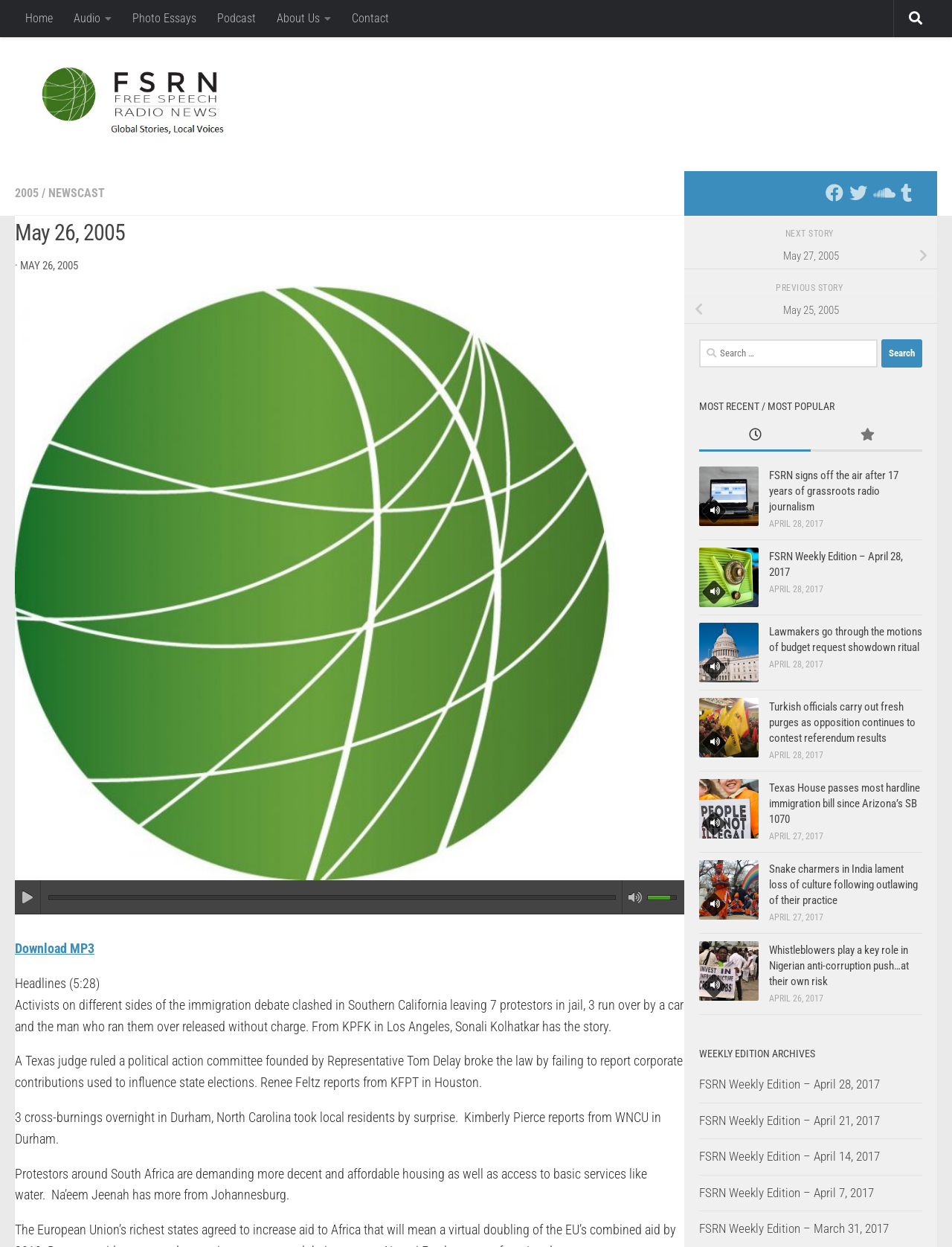Identify the bounding box coordinates for the element you need to click to achieve the following task: "Search for something". Provide the bounding box coordinates as four float numbers between 0 and 1, in the form [left, top, right, bottom].

[0.734, 0.272, 0.969, 0.295]